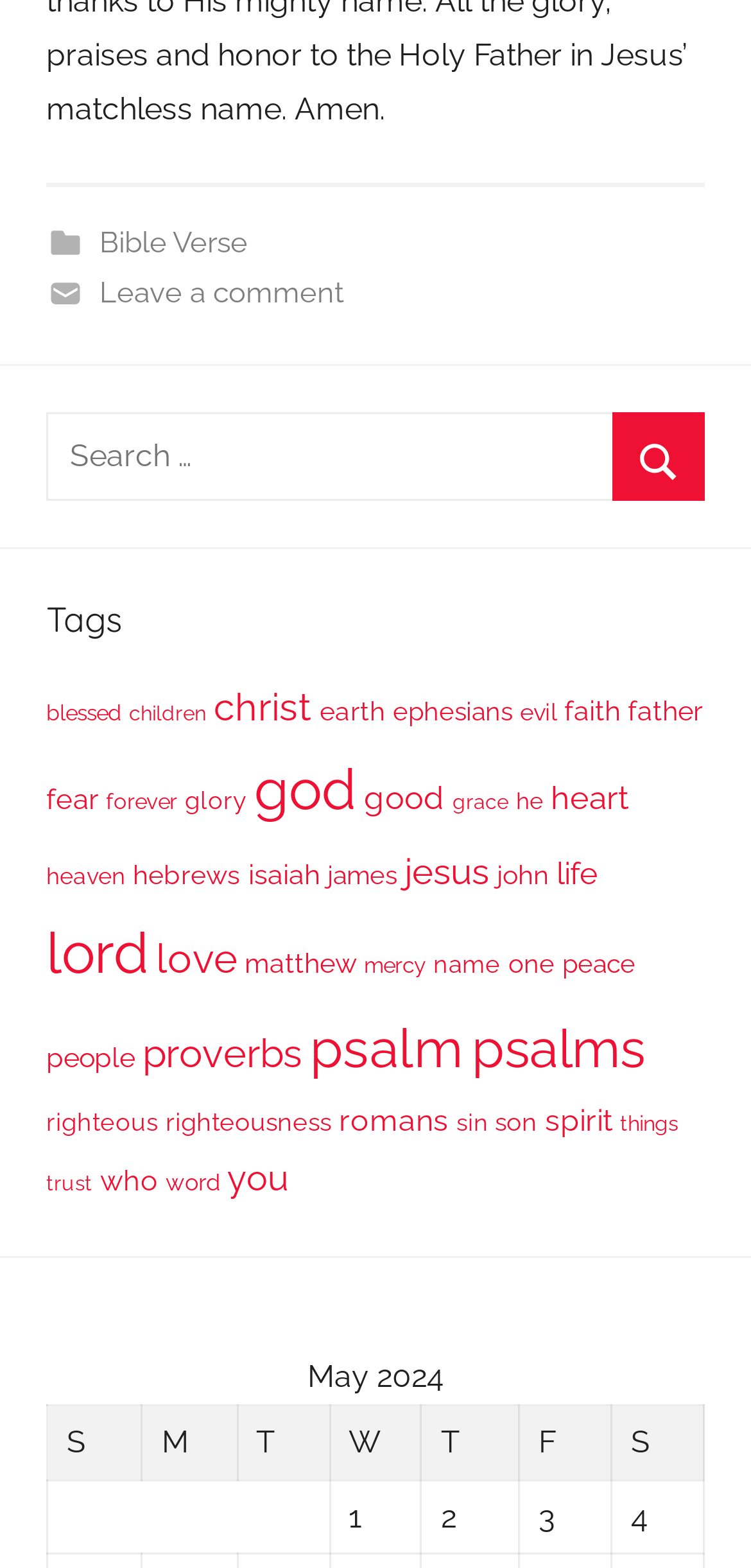What is the text of the first link under the 'Tags' heading?
Observe the image and answer the question with a one-word or short phrase response.

blessed (27 items)